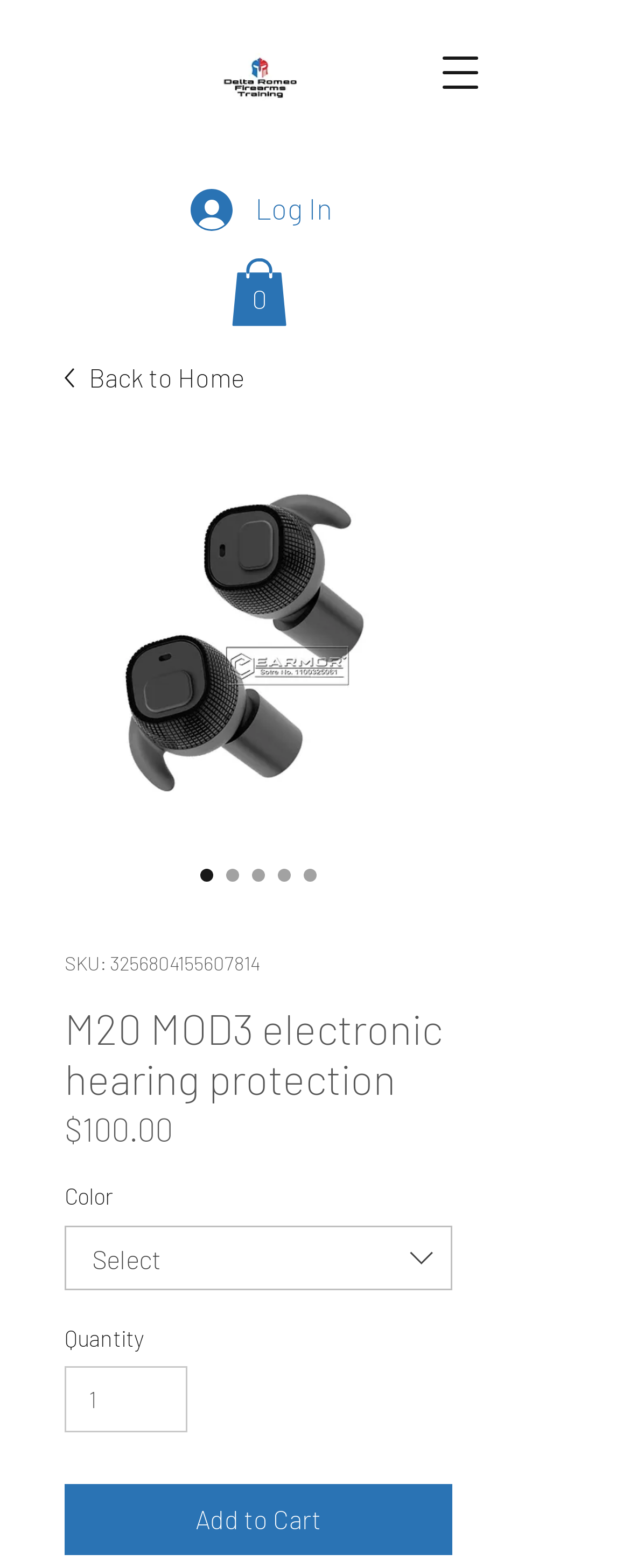What is the SKU of the M20 MOD3 electronic hearing protection?
Please provide a comprehensive answer to the question based on the webpage screenshot.

I found the SKU of the M20 MOD3 electronic hearing protection by looking at the text 'SKU: 3256804155607814', which provides the SKU number.